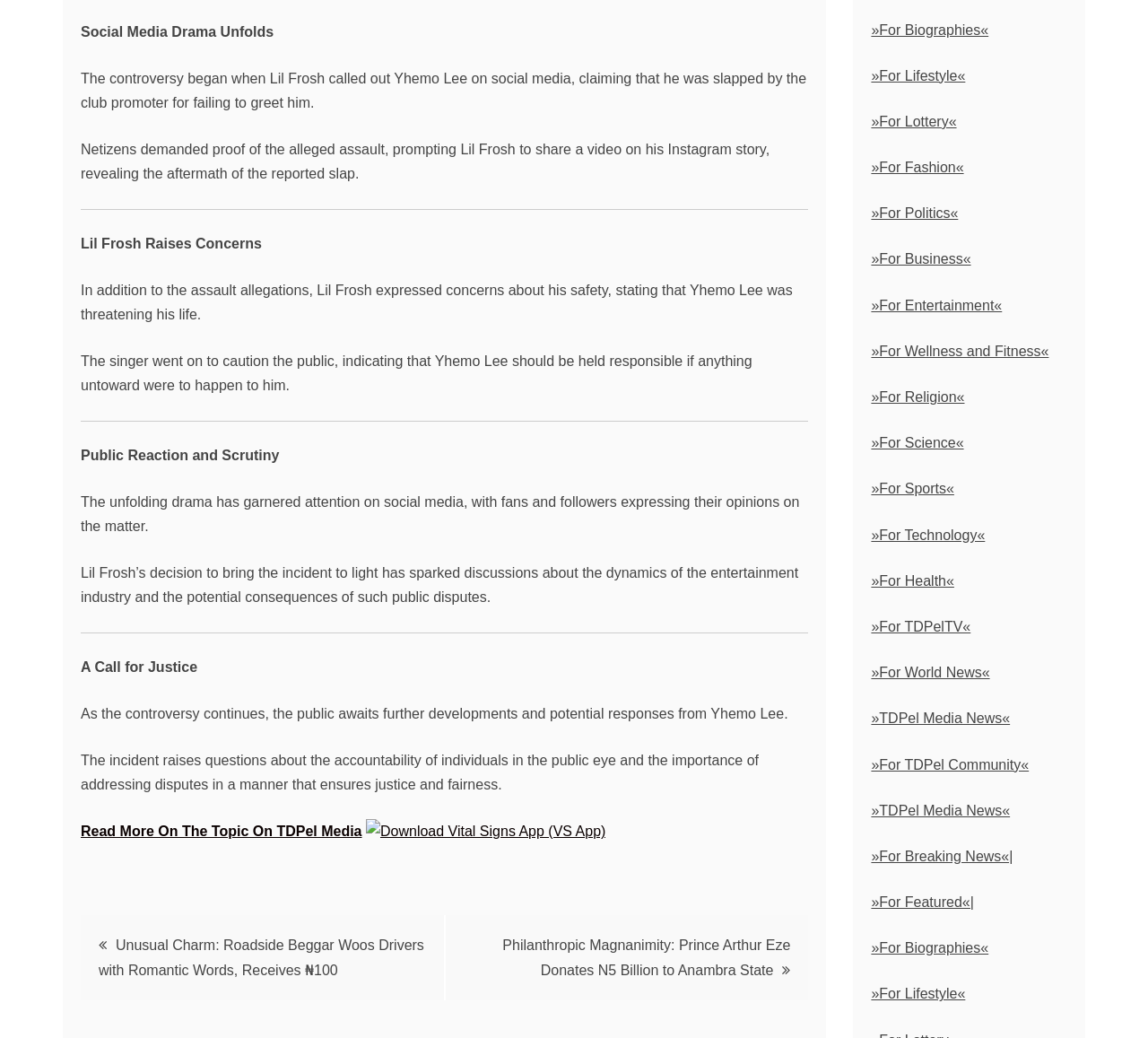Locate the bounding box coordinates of the item that should be clicked to fulfill the instruction: "Download the Vital Signs App".

[0.319, 0.794, 0.528, 0.808]